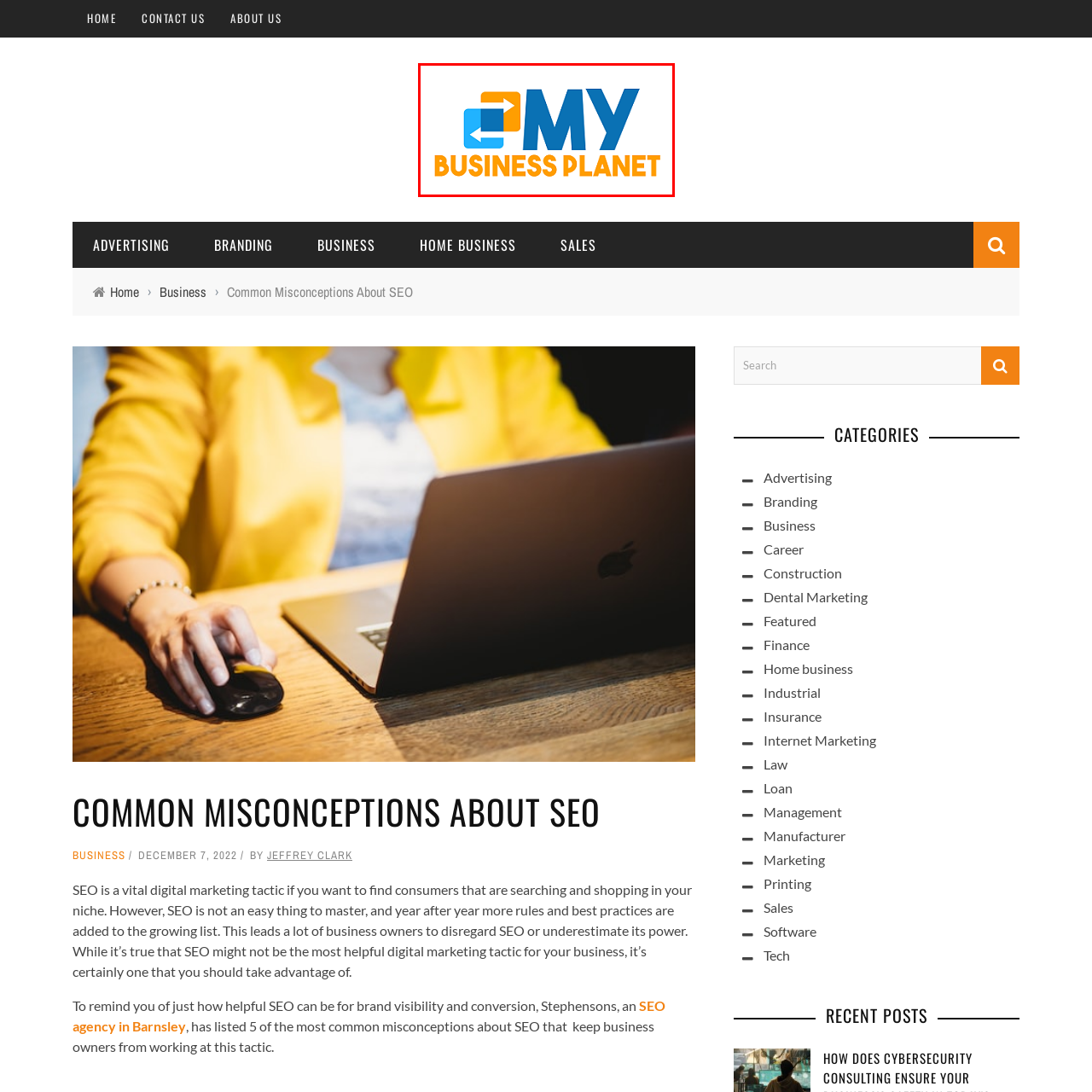What is the primary focus of the company?
Check the image enclosed by the red bounding box and reply to the question using a single word or phrase.

Digital marketing